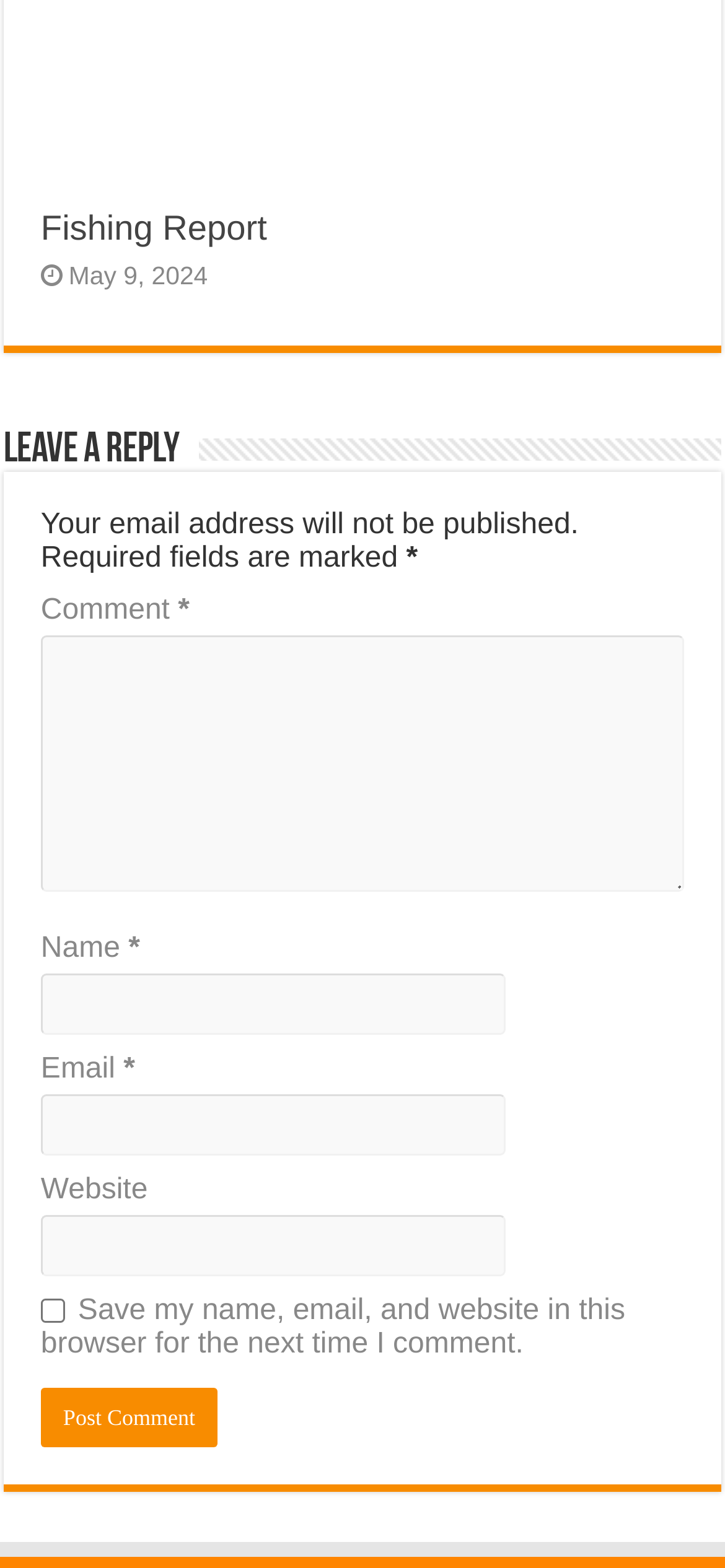Can you give a detailed response to the following question using the information from the image? What is the purpose of the checkbox in the comment form?

The checkbox in the comment form is used to save the commenter's name, email, and website in the browser for the next time they comment. This is indicated by the text associated with the checkbox element.